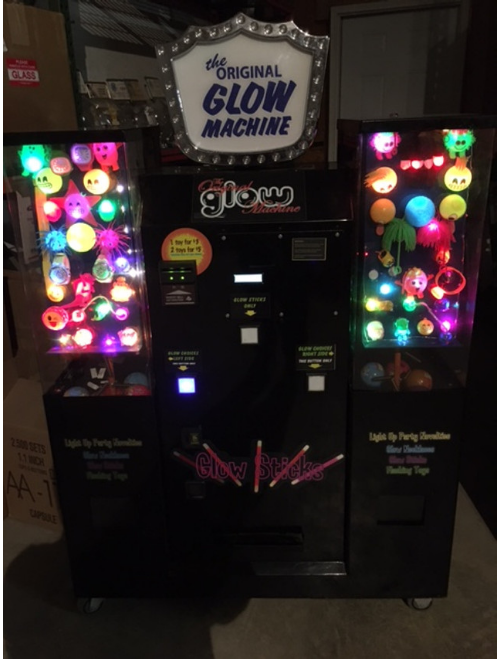Answer the following inquiry with a single word or phrase:
What kind of items are displayed in the machine?

Glowing toys and accessories